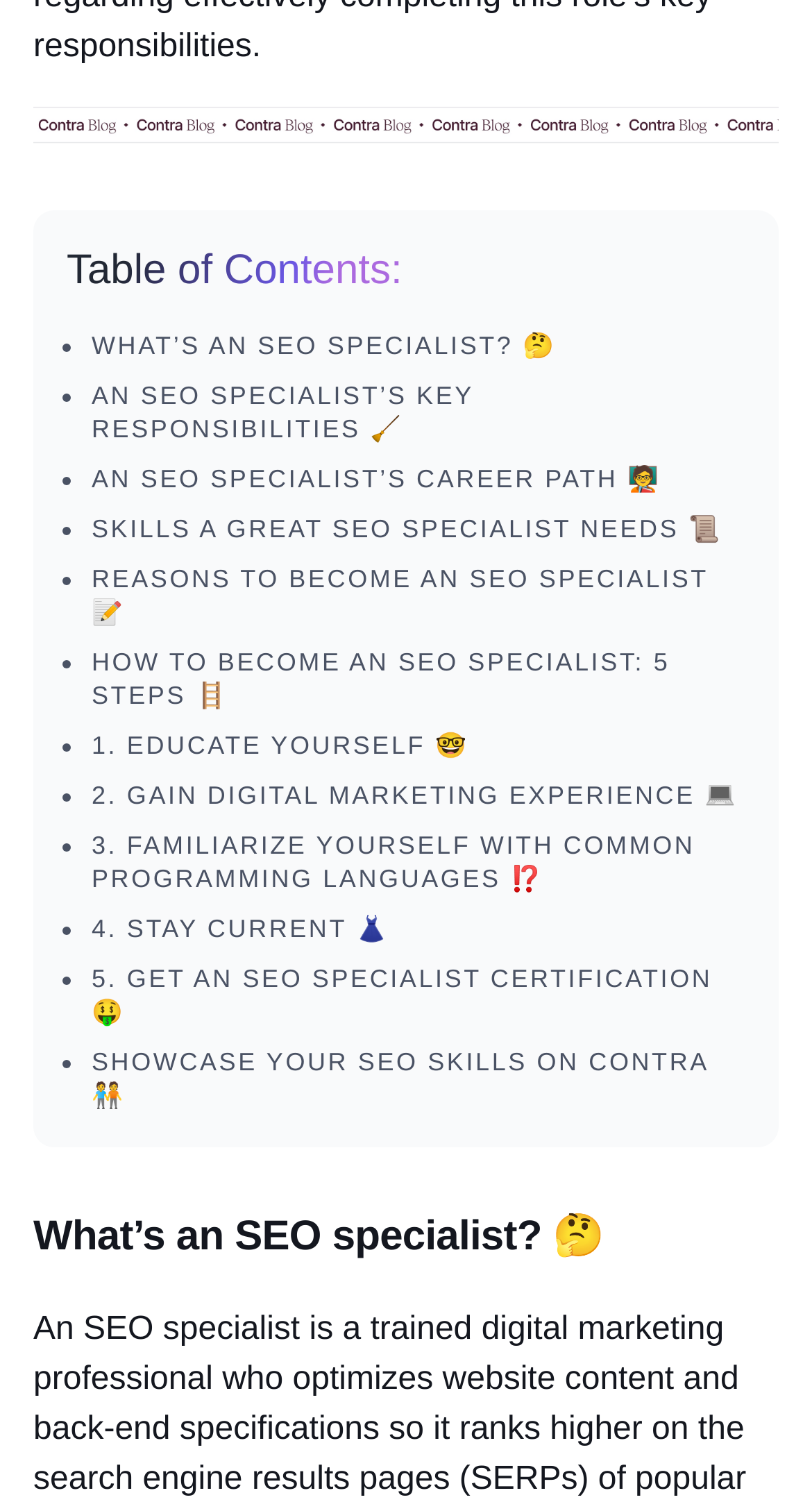Please identify the bounding box coordinates of the clickable area that will allow you to execute the instruction: "Read 'AN SEO SPECIALIST’S KEY RESPONSIBILITIES 🧹'".

[0.113, 0.254, 0.918, 0.298]